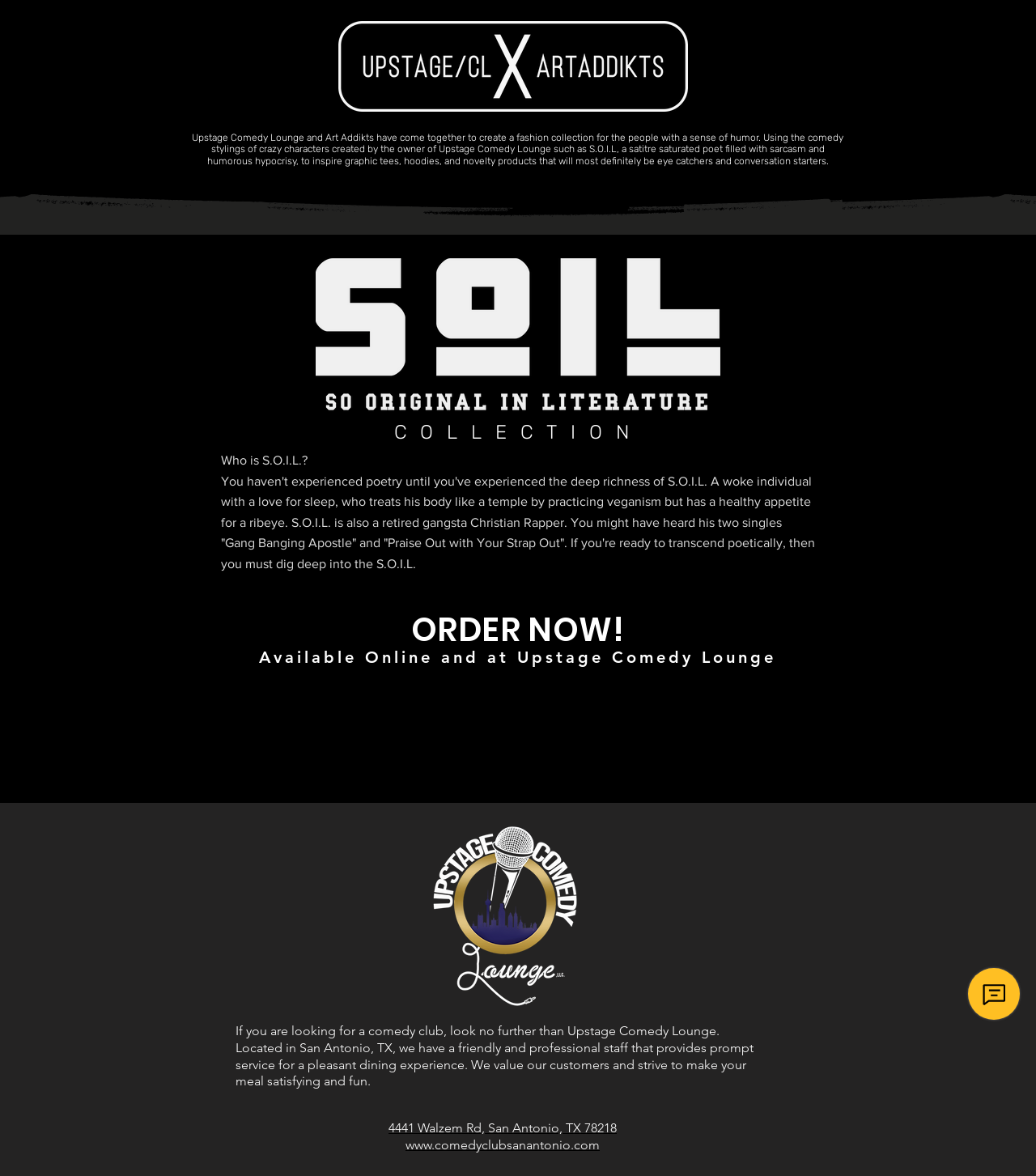Give a short answer using one word or phrase for the question:
What is the current state of the product gallery?

No products to show